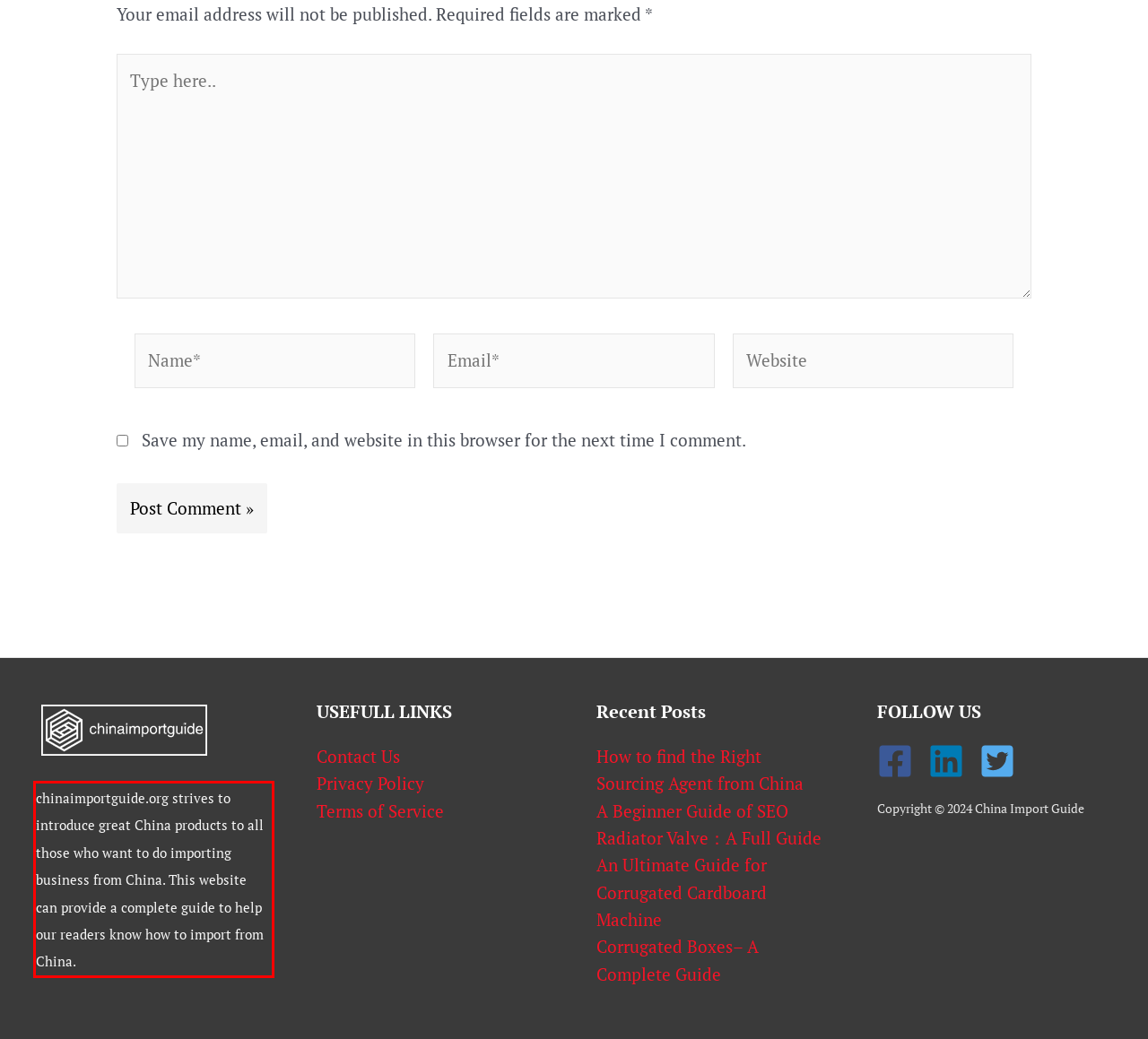You are provided with a webpage screenshot that includes a red rectangle bounding box. Extract the text content from within the bounding box using OCR.

chinaimportguide.org strives to introduce great China products to all those who want to do importing business from China. This website can provide a complete guide to help our readers know how to import from China.